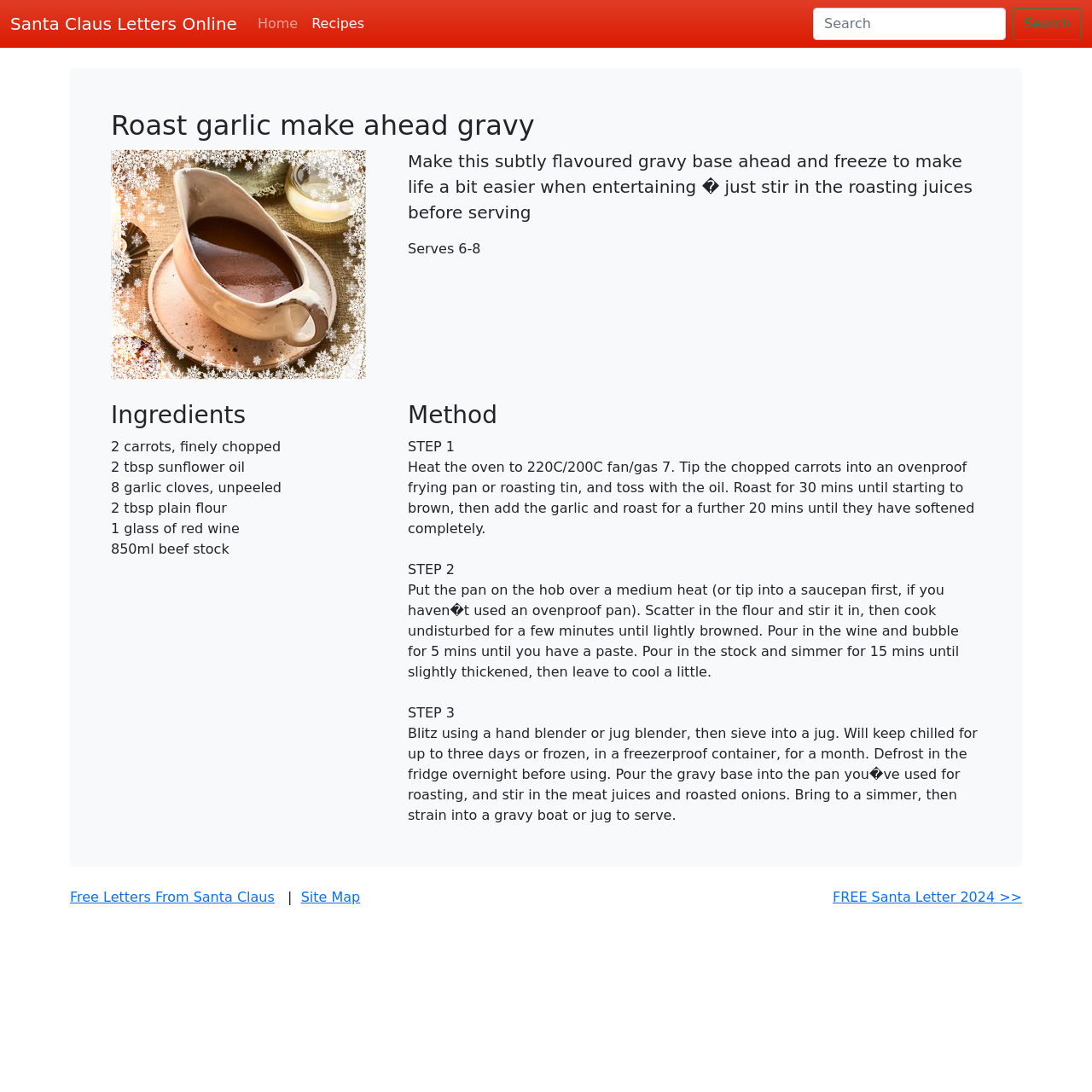Determine the bounding box coordinates of the clickable region to execute the instruction: "Go to the home page". The coordinates should be four float numbers between 0 and 1, denoted as [left, top, right, bottom].

[0.23, 0.006, 0.279, 0.038]